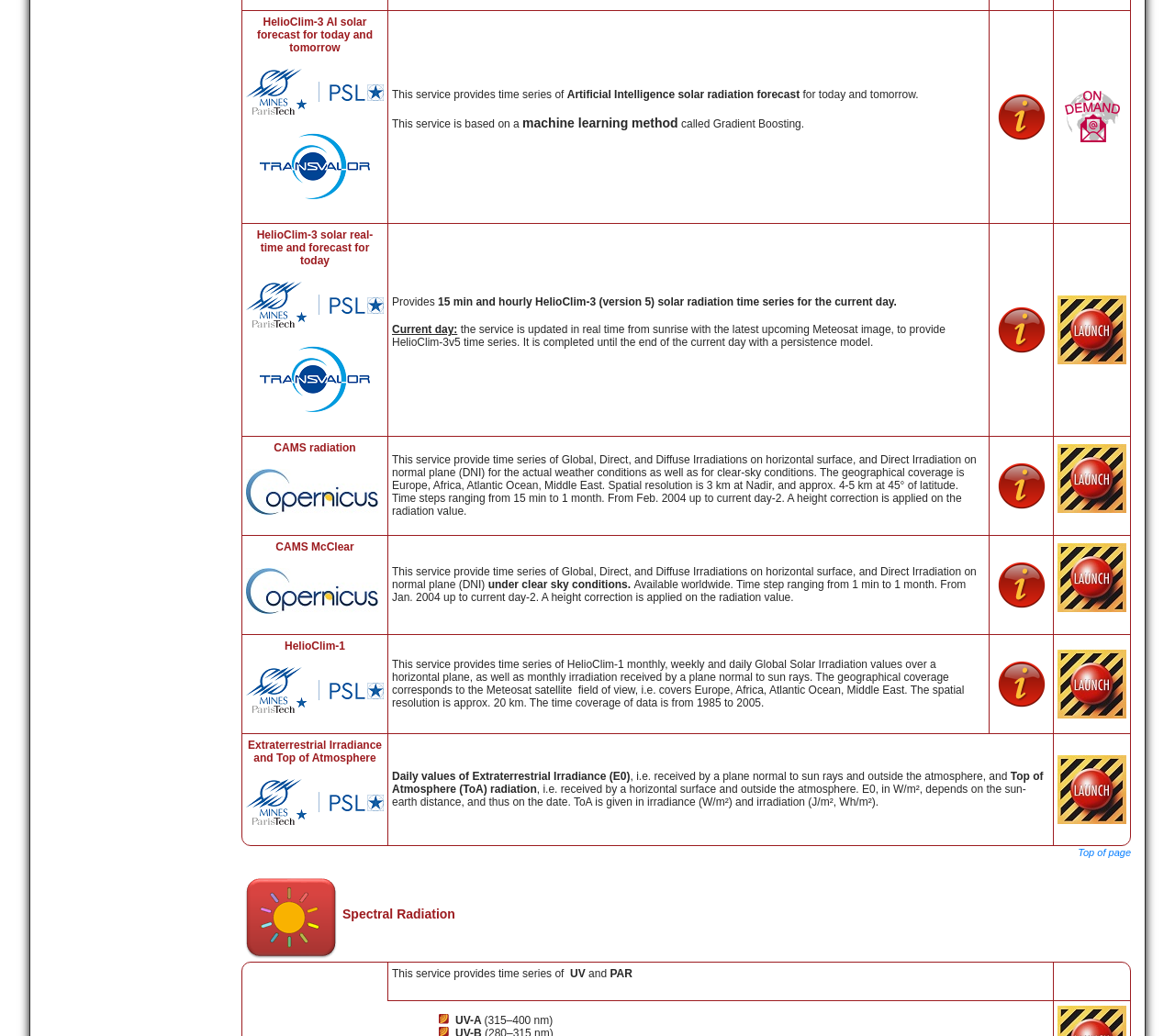Please identify the bounding box coordinates of the clickable element to fulfill the following instruction: "Click here to access the demo Portlet". The coordinates should be four float numbers between 0 and 1, i.e., [left, top, right, bottom].

[0.315, 0.058, 0.343, 0.074]